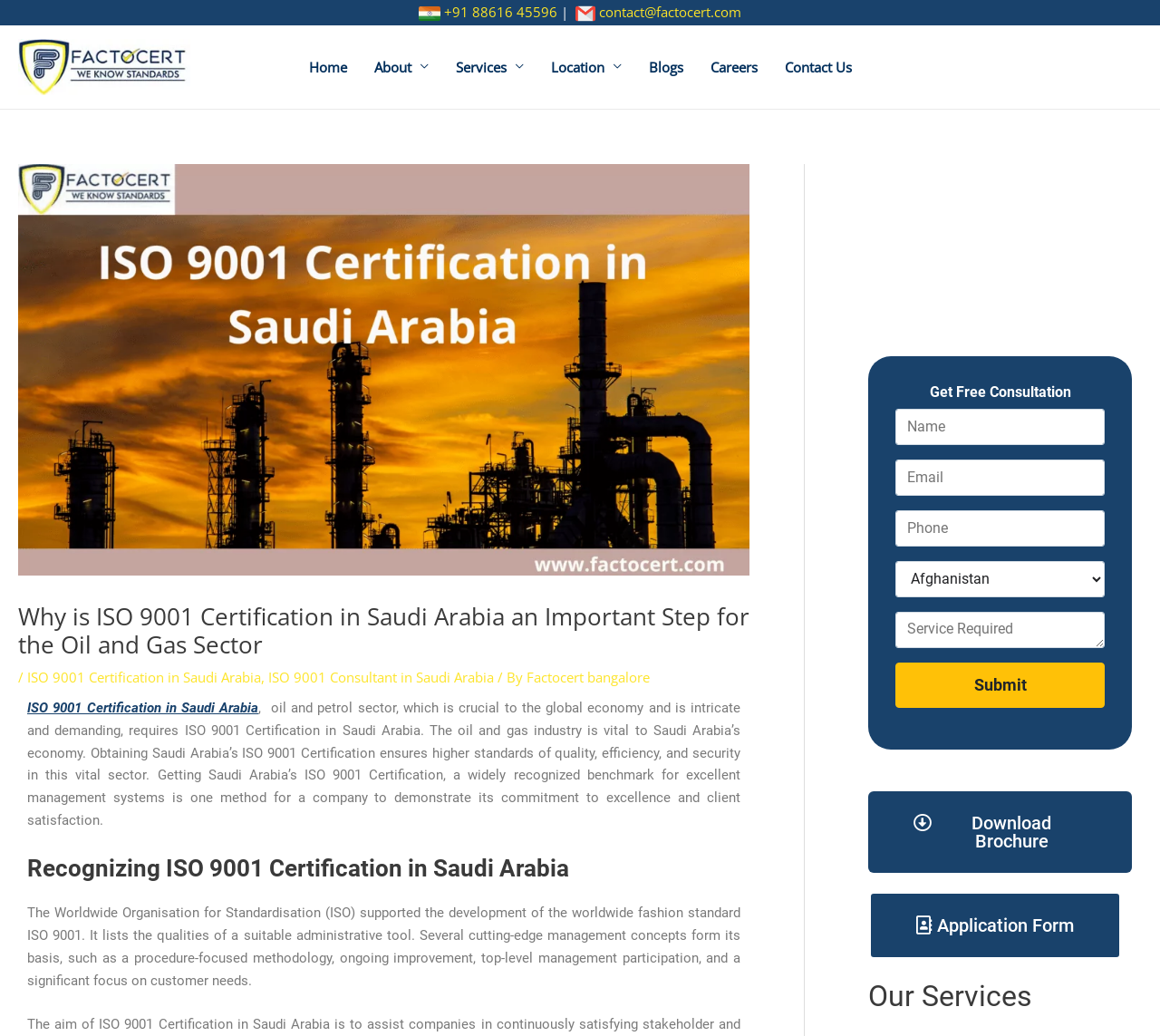Find the bounding box coordinates of the clickable area that will achieve the following instruction: "View the sermon 'Praying For Your Spouse'".

None